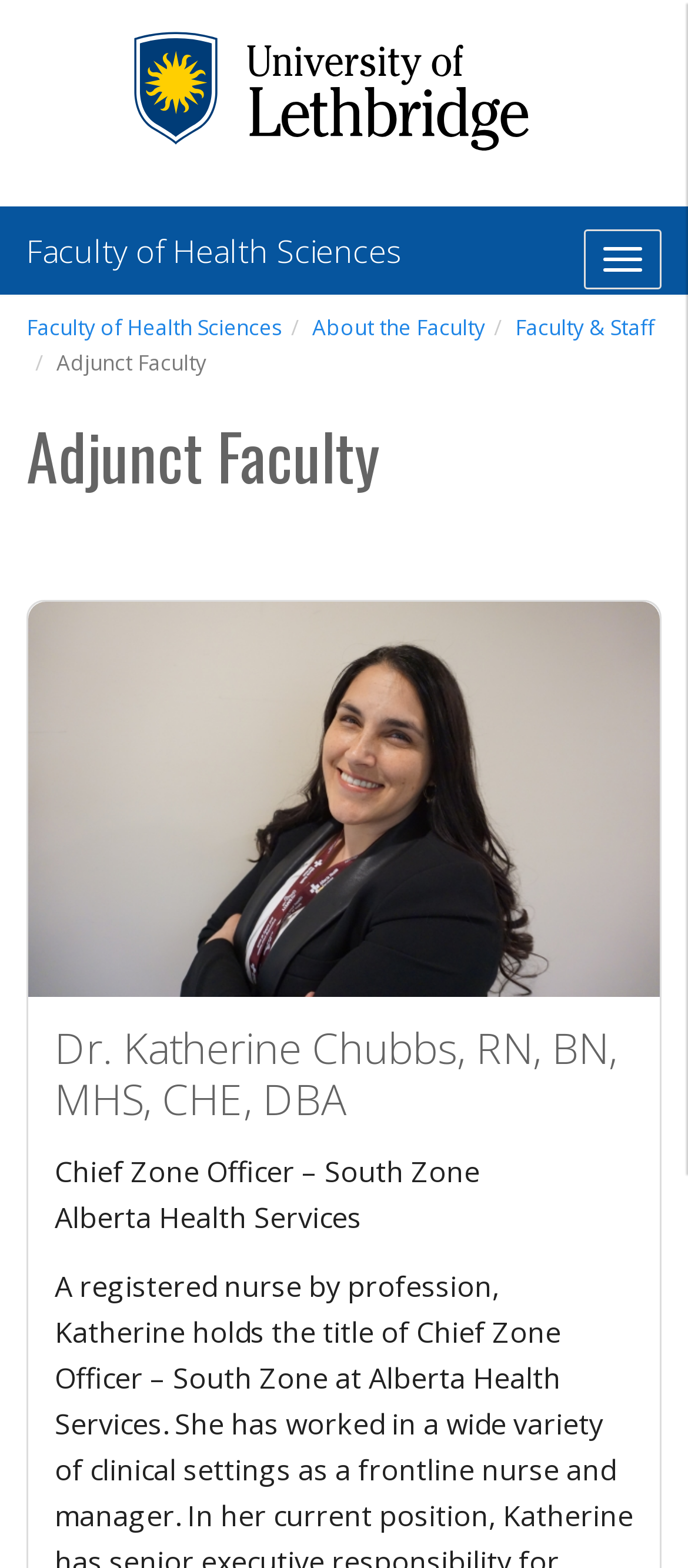Identify and provide the bounding box coordinates of the UI element described: "About the Faculty". The coordinates should be formatted as [left, top, right, bottom], with each number being a float between 0 and 1.

[0.454, 0.198, 0.705, 0.217]